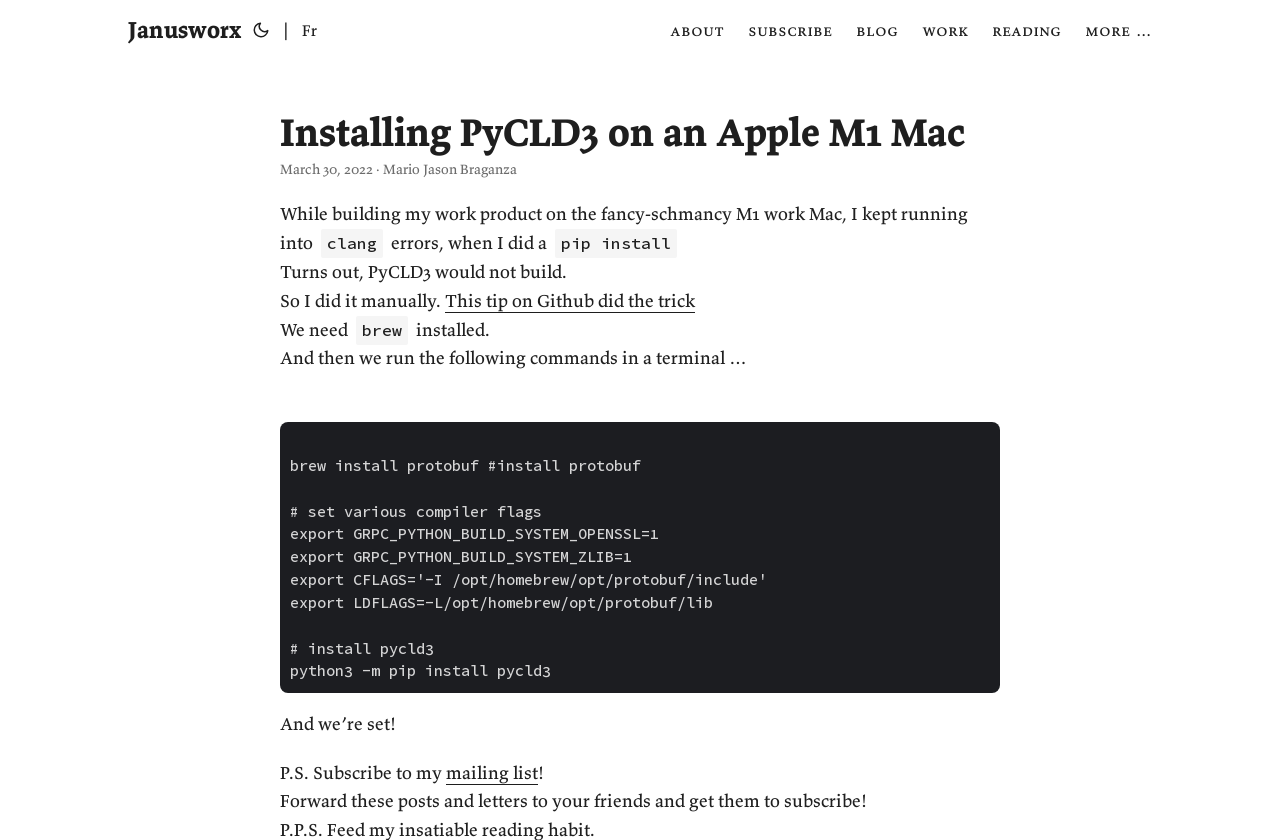Highlight the bounding box coordinates of the region I should click on to meet the following instruction: "Click the 'This tip on Github did the trick' link".

[0.348, 0.344, 0.543, 0.371]